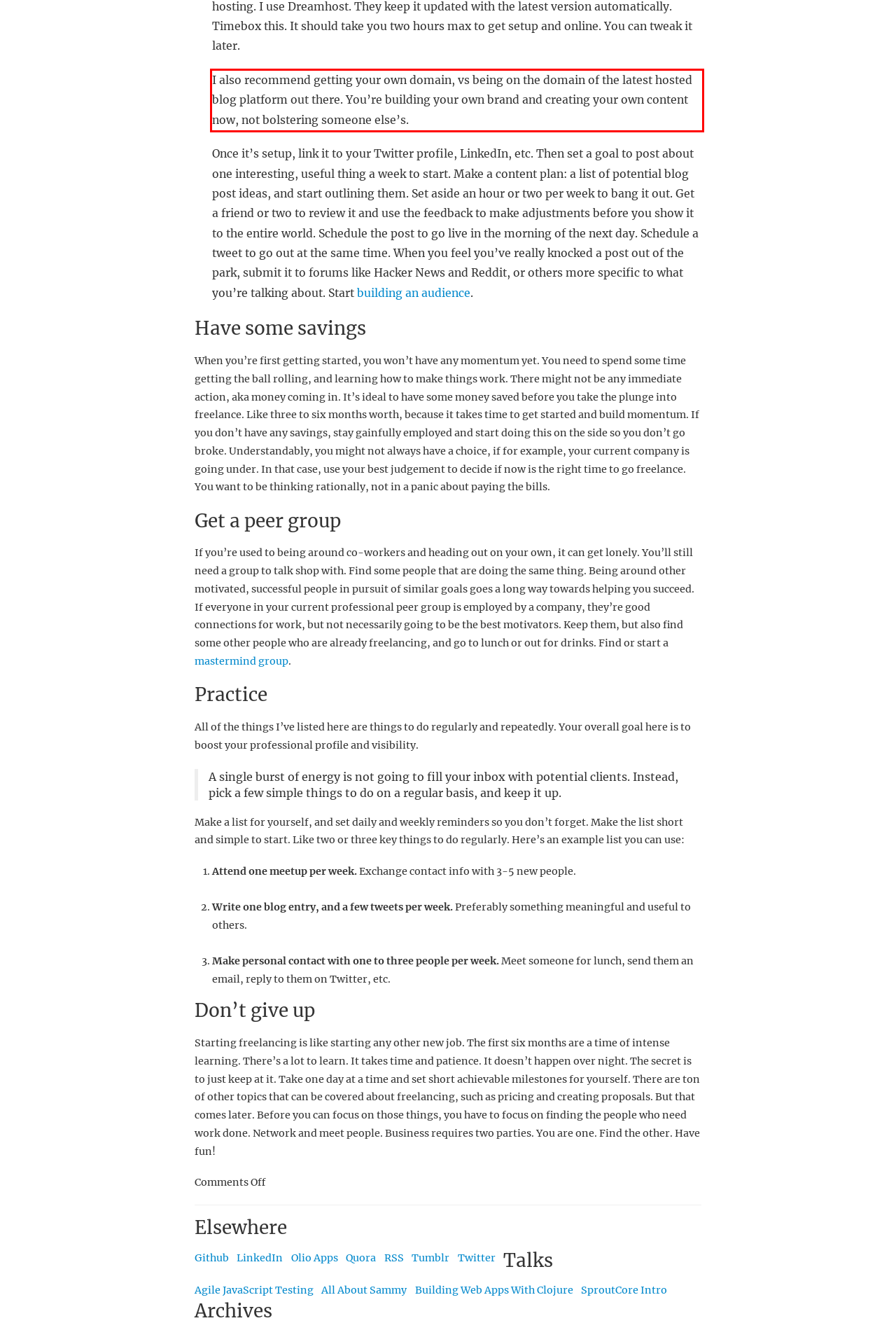Please look at the webpage screenshot and extract the text enclosed by the red bounding box.

I also recommend getting your own domain, vs being on the domain of the latest hosted blog platform out there. You’re building your own brand and creating your own content now, not bolstering someone else’s.